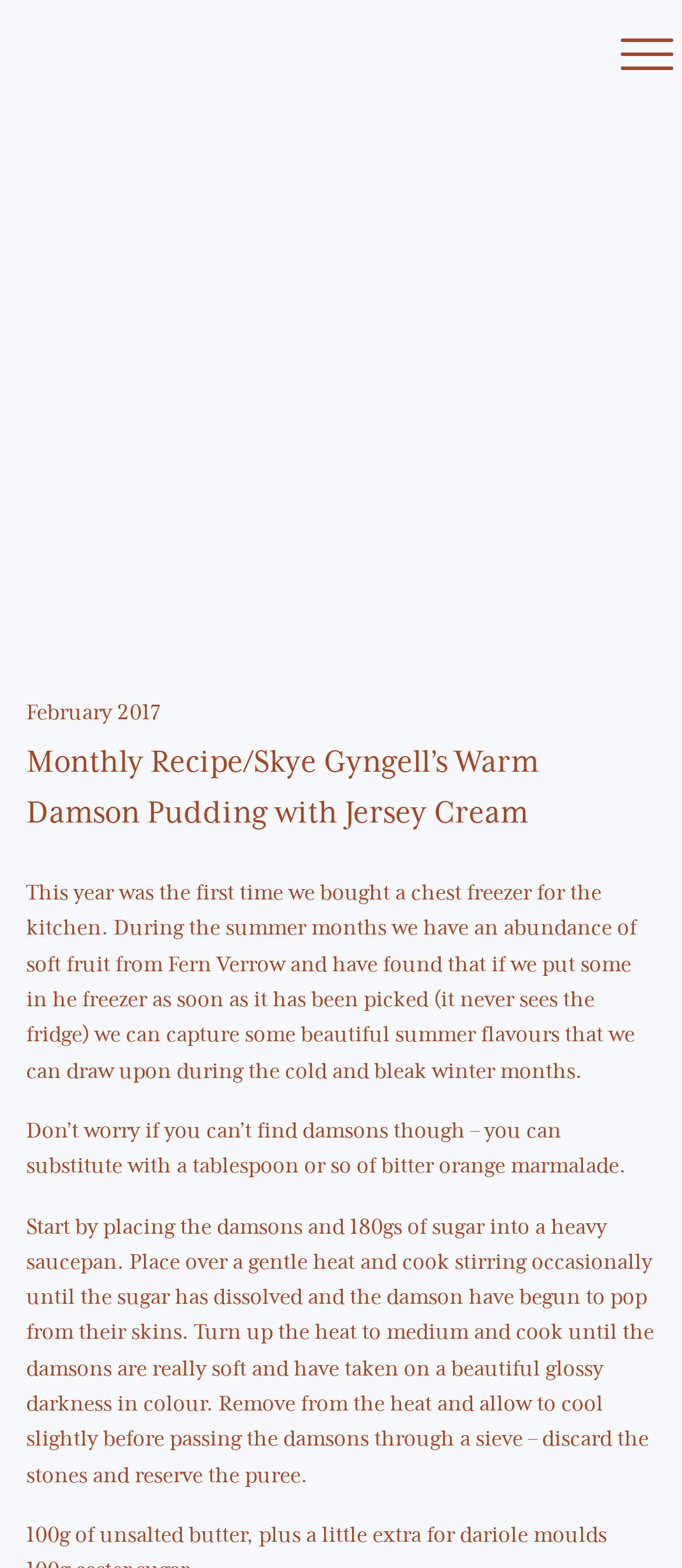Can you give a comprehensive explanation to the question given the content of the image?
What is the alternative to damsons in the recipe?

If damsons are not available, the recipe suggests substituting with a tablespoon or so of bitter orange marmalade, as mentioned in the text.